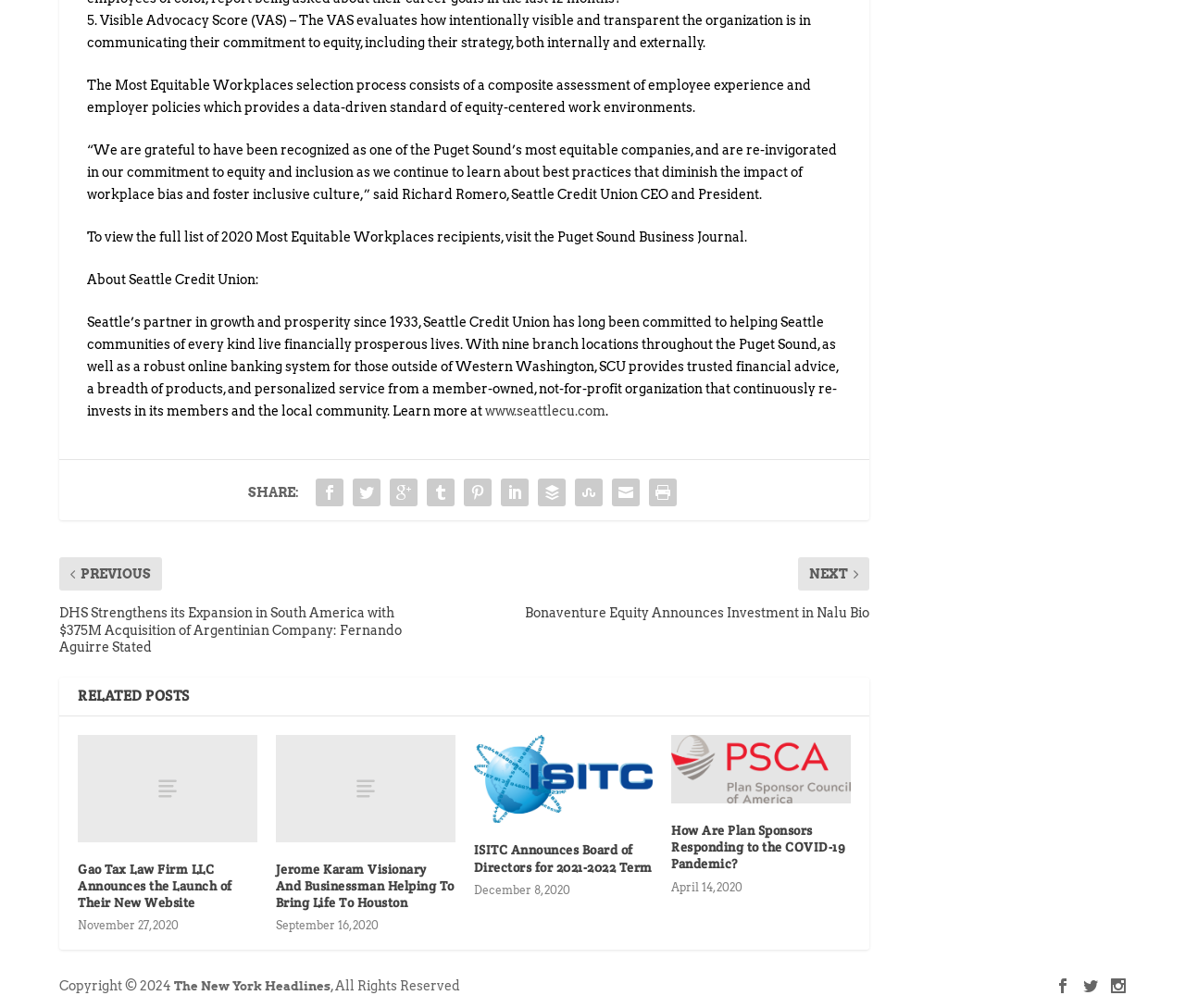Please identify the coordinates of the bounding box that should be clicked to fulfill this instruction: "View related post about Gao Tax Law Firm LLC".

[0.066, 0.742, 0.217, 0.849]